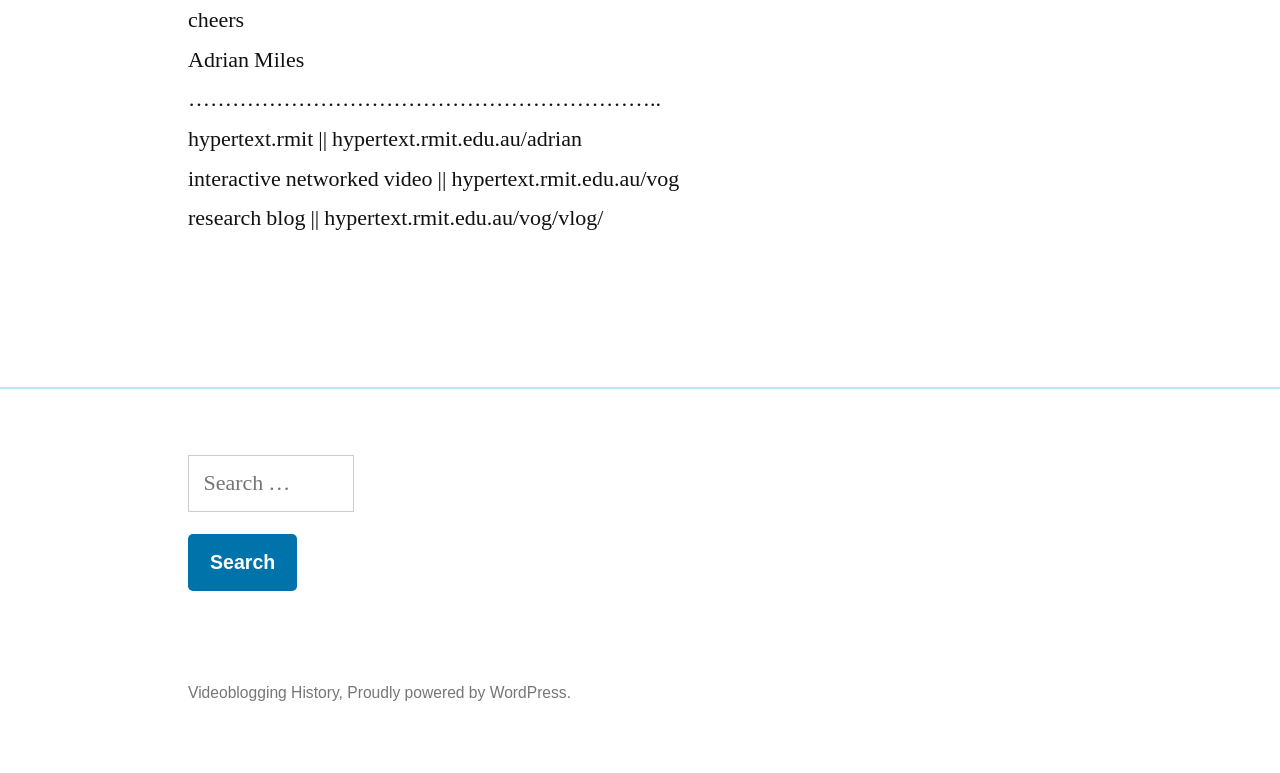What is the platform used to power the website?
Kindly offer a detailed explanation using the data available in the image.

The website is powered by WordPress, as mentioned in the footer section, which reads 'Proudly powered by WordPress'.